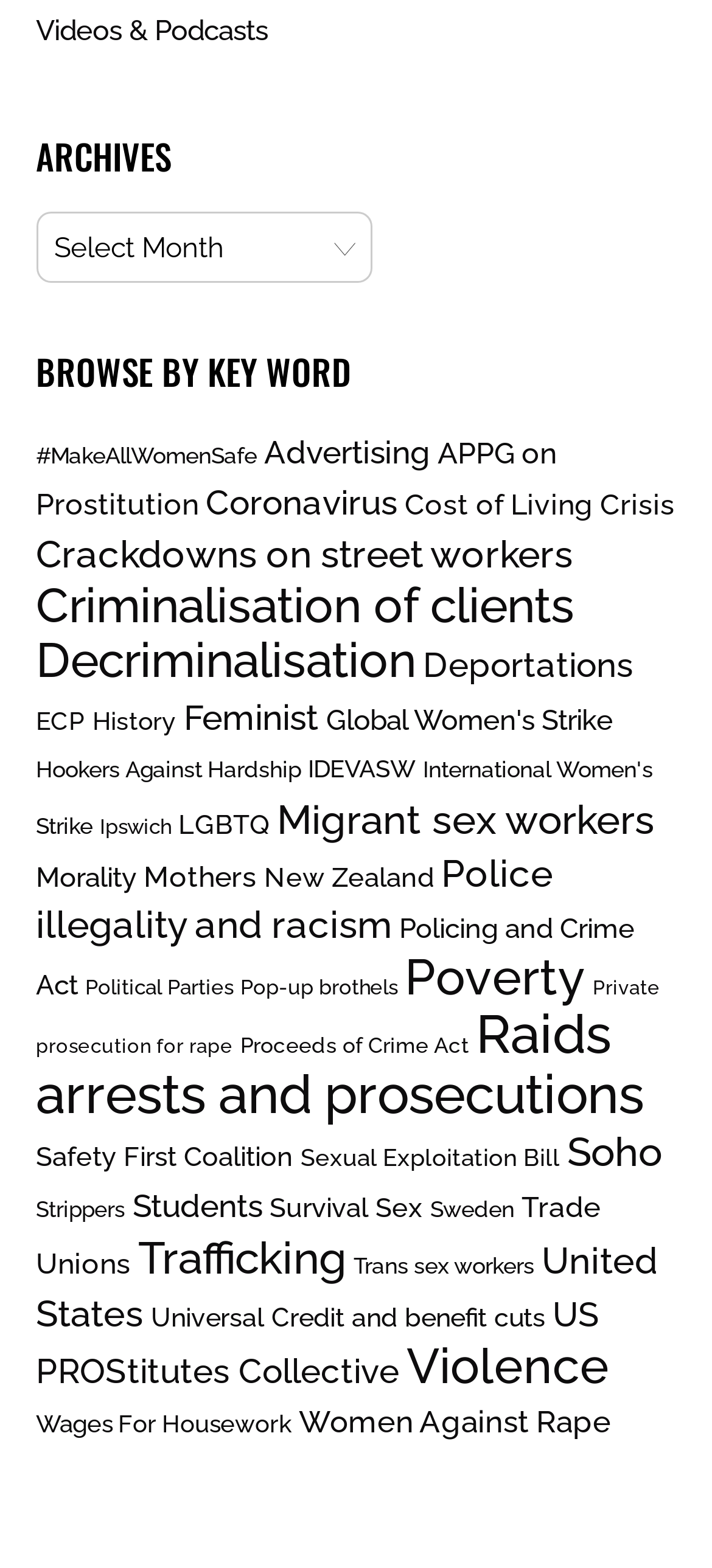Analyze the image and give a detailed response to the question:
What is the category with the most items?

To find the category with the most items, we need to scan the links on the webpage and look for the number of items in parentheses. The category with the most items is 'Raids arrests and prosecutions' with 240 items.